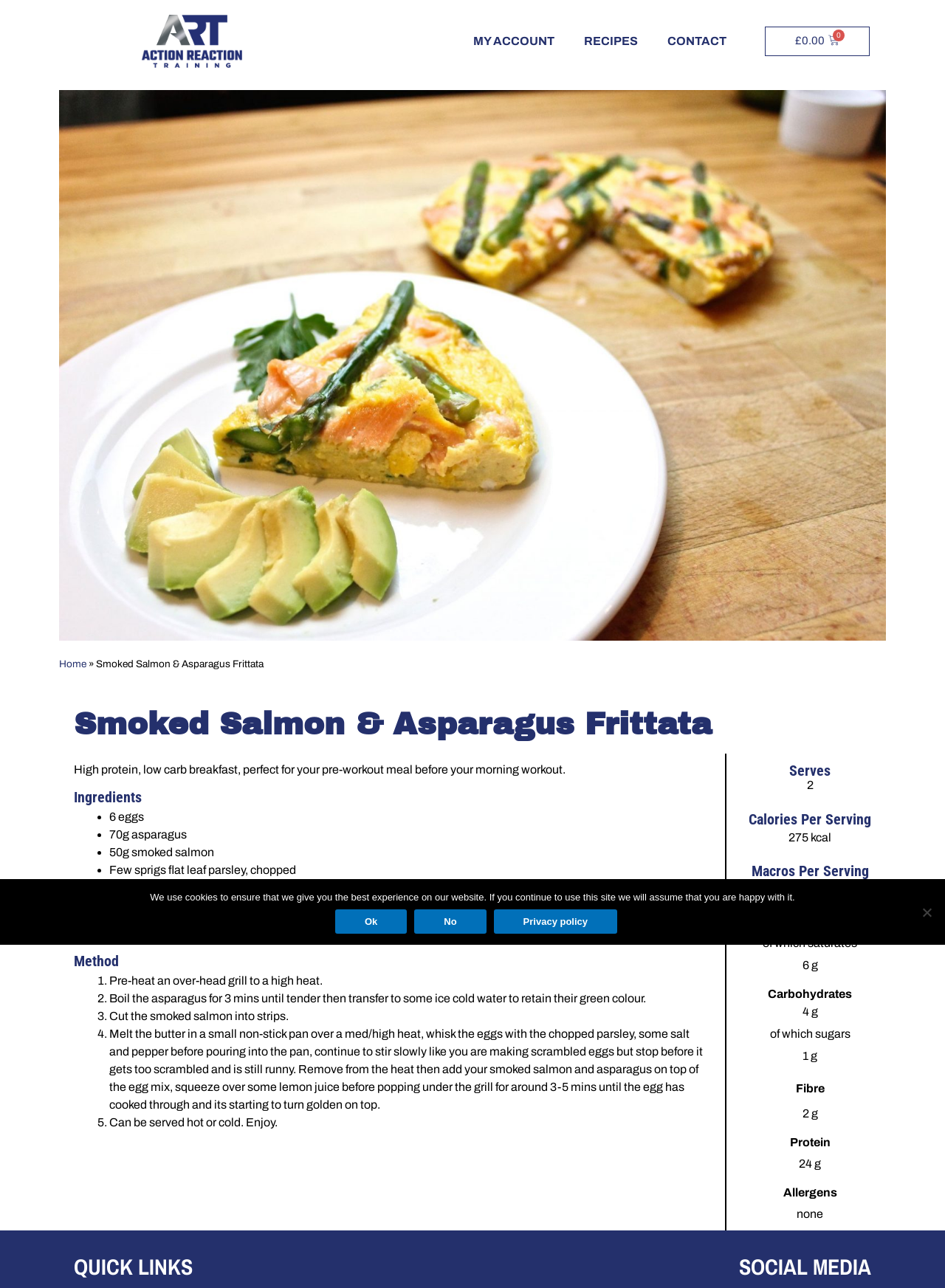Based on the element description No, identify the bounding box coordinates for the UI element. The coordinates should be in the format (top-left x, top-left y, bottom-right x, bottom-right y) and within the 0 to 1 range.

[0.438, 0.706, 0.515, 0.725]